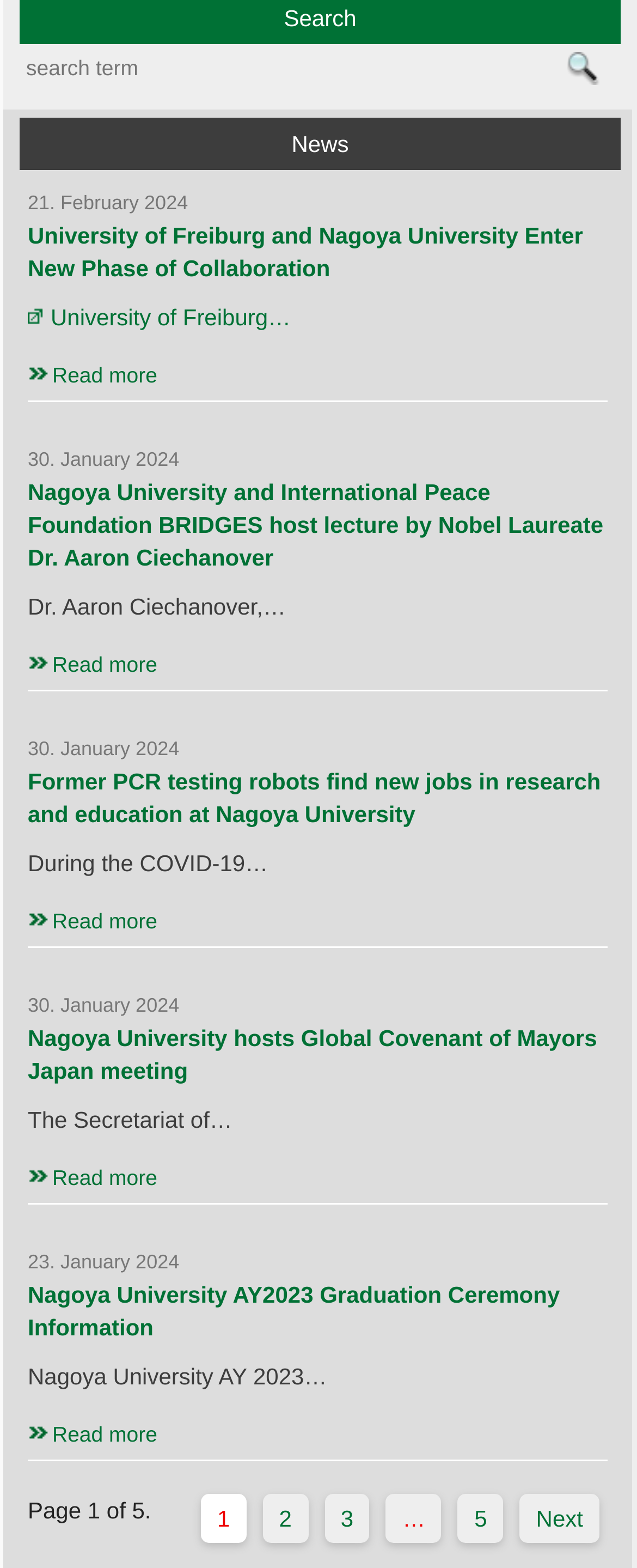Pinpoint the bounding box coordinates of the clickable element needed to complete the instruction: "Click the 'Nagoya University hosts Global Covenant of Mayors Japan meeting' link". The coordinates should be provided as four float numbers between 0 and 1: [left, top, right, bottom].

[0.044, 0.653, 0.937, 0.691]